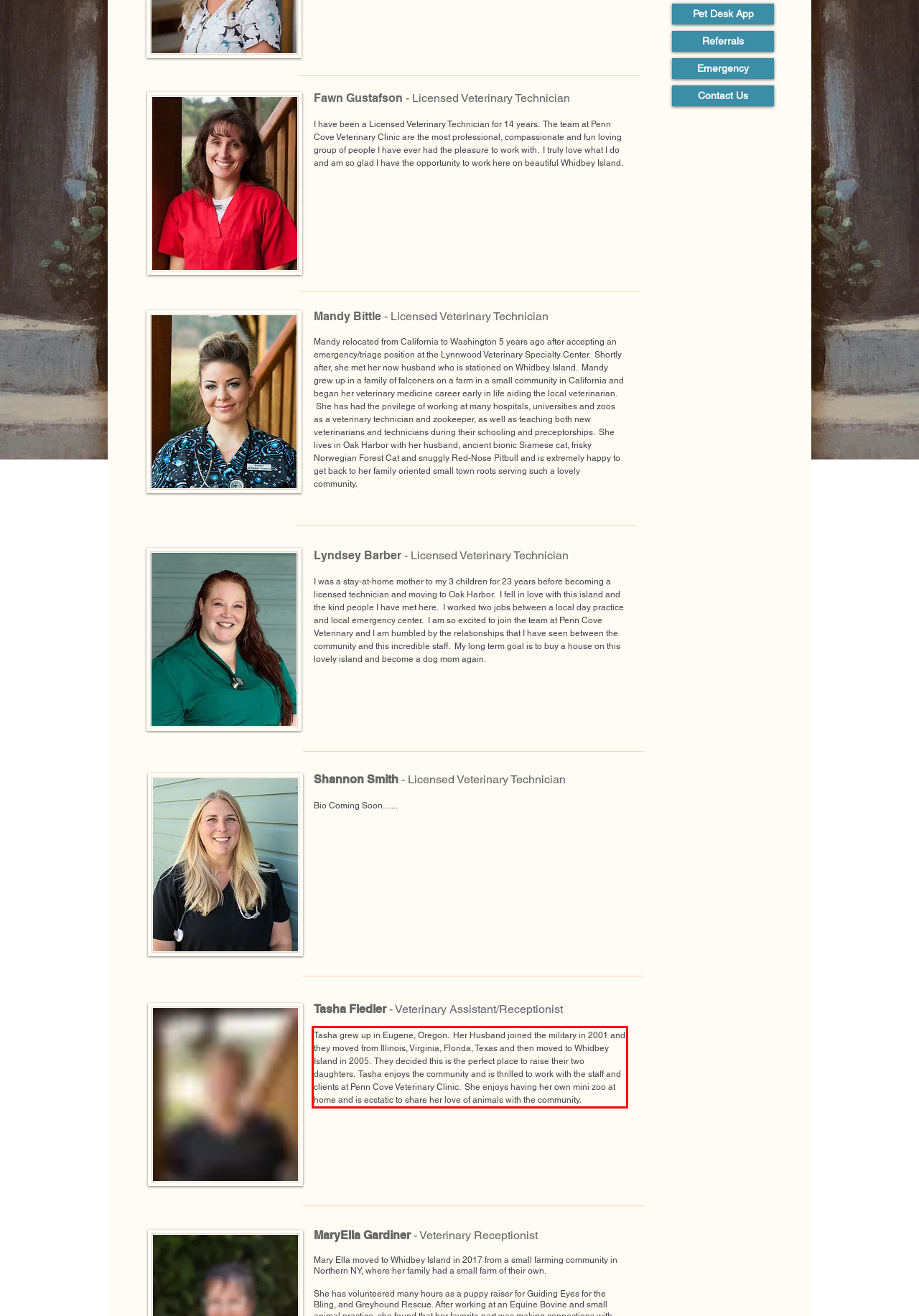Identify and extract the text within the red rectangle in the screenshot of the webpage.

Tasha grew up in Eugene, Oregon. Her Husband joined the military in 2001 and they moved from Illinois, Virginia, Florida, Texas and then moved to Whidbey Island in 2005. They decided this is the perfect place to raise their two daughters. Tasha enjoys the community and is thrilled to work with the staff and clients at Penn Cove Veterinary Clinic. She enjoys having her own mini zoo at home and is ecstatic to share her love of animals with the community.